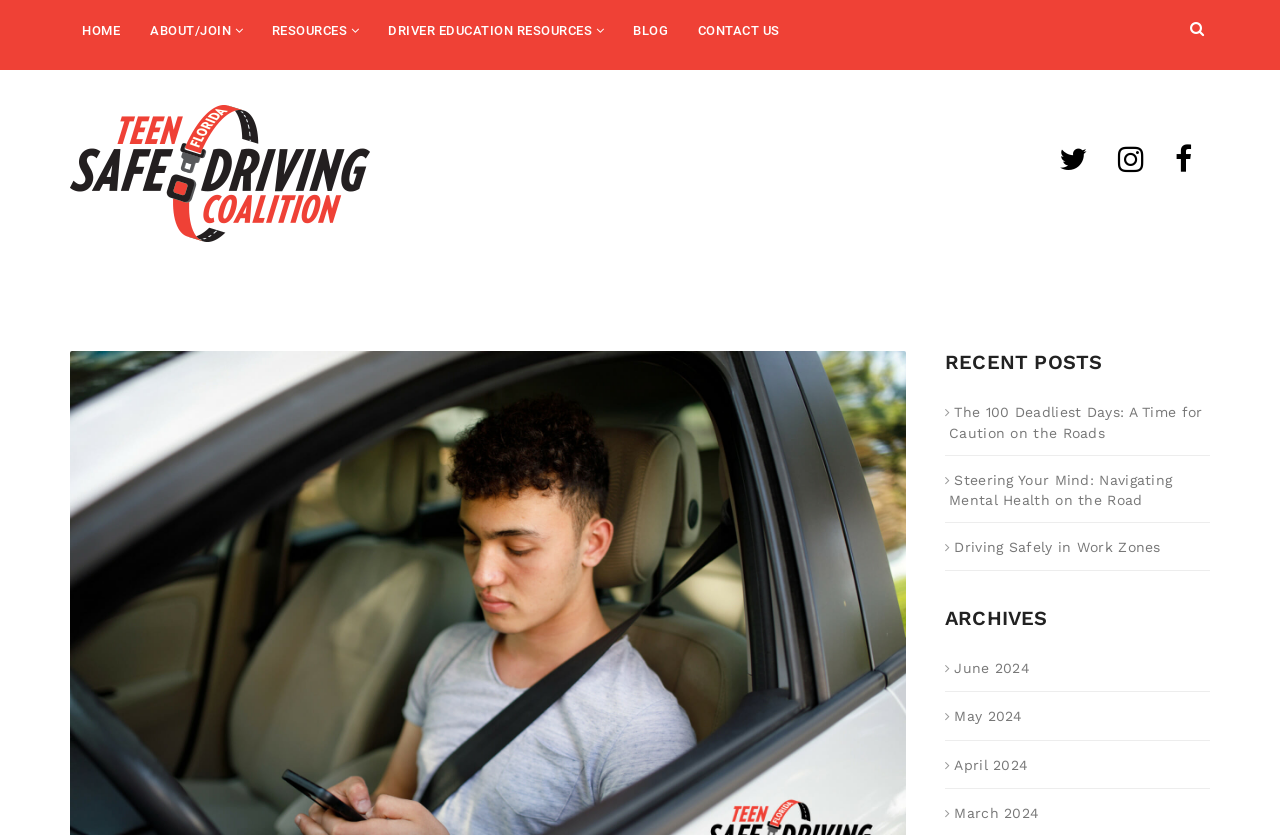Reply to the question below using a single word or brief phrase:
How many recent posts are listed?

3